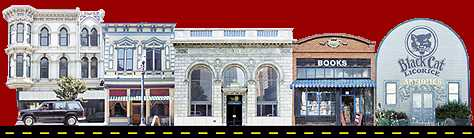What is the name of the modern establishment?
Give a comprehensive and detailed explanation for the question.

The modern establishment is named 'Black Cat Records', which hints at a cultural hub focused on music and entertainment.